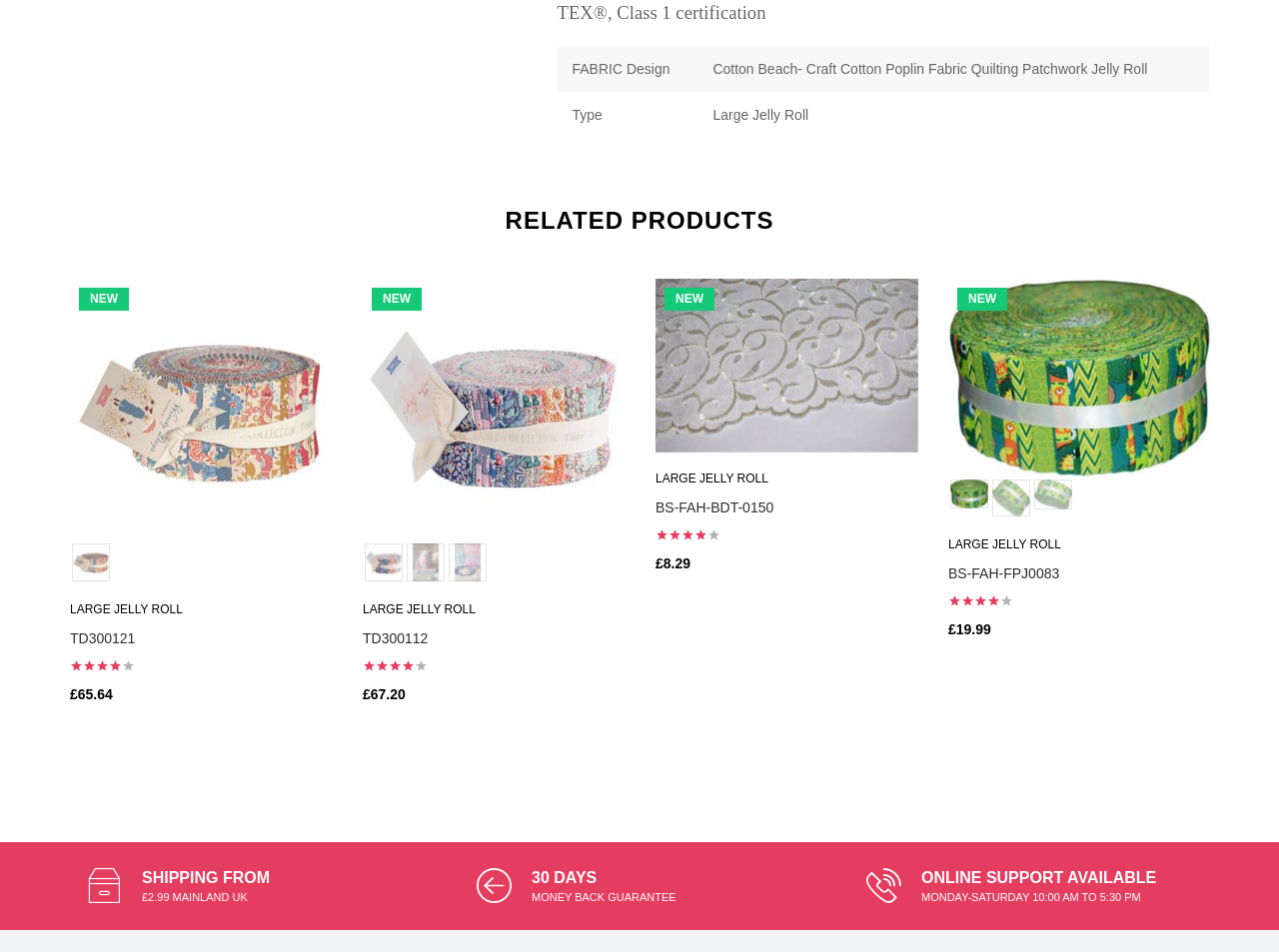Please give the bounding box coordinates of the area that should be clicked to fulfill the following instruction: "Click the 'Previous' button". The coordinates should be in the format of four float numbers from 0 to 1, i.e., [left, top, right, bottom].

[0.004, 0.516, 0.038, 0.562]